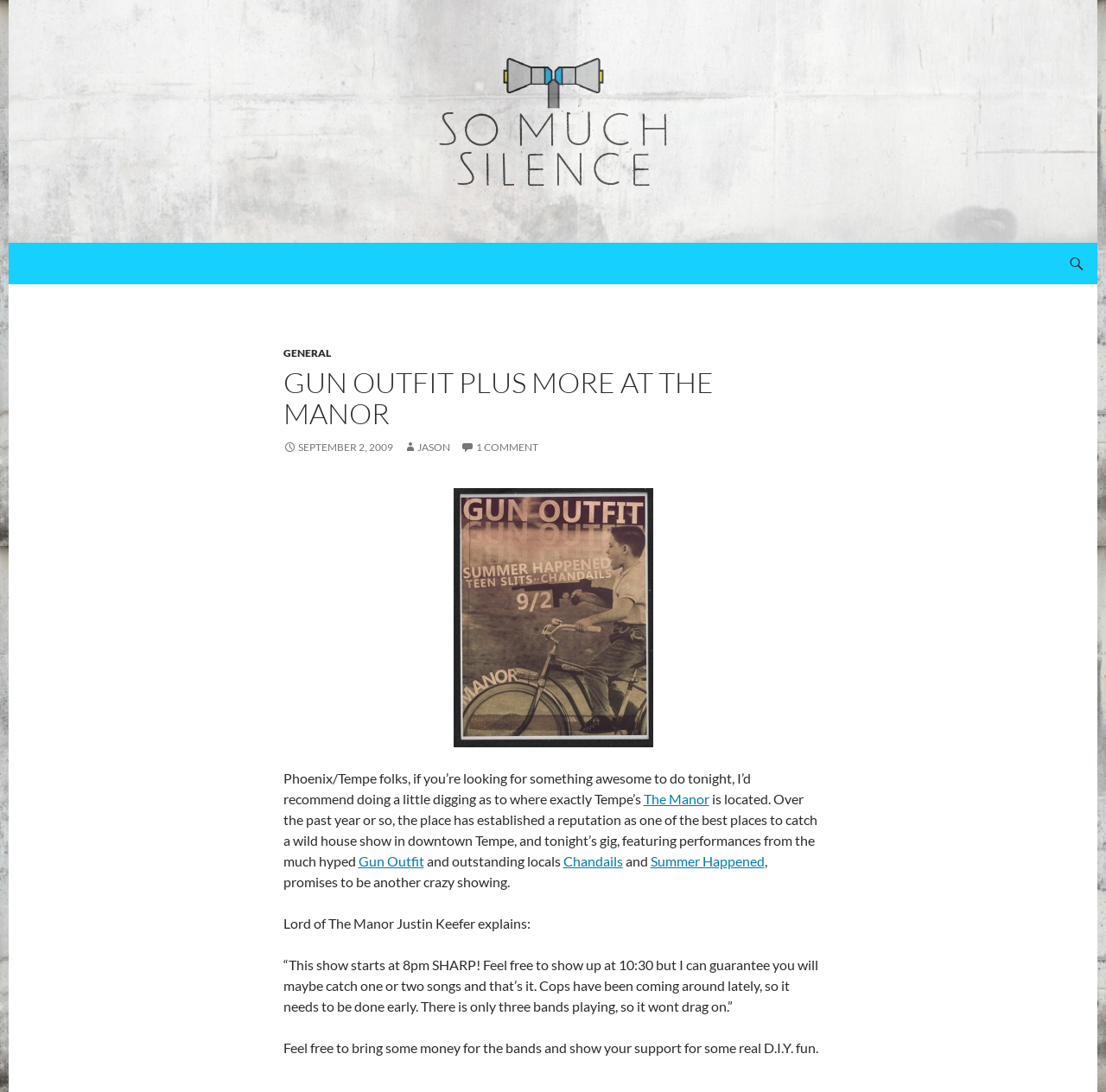Answer in one word or a short phrase: 
What time does the show start?

8pm